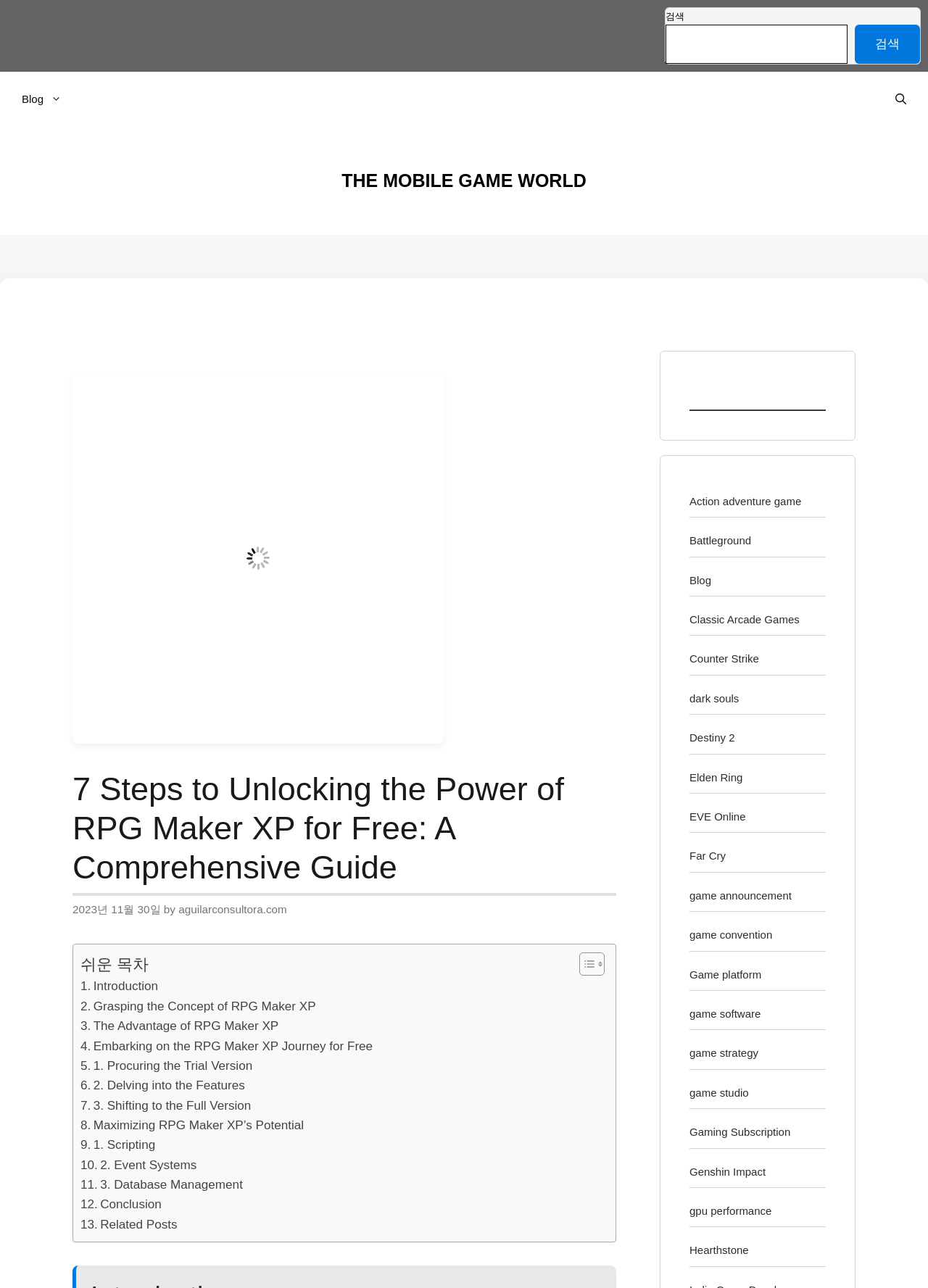Find the bounding box coordinates of the element I should click to carry out the following instruction: "Share the article".

None